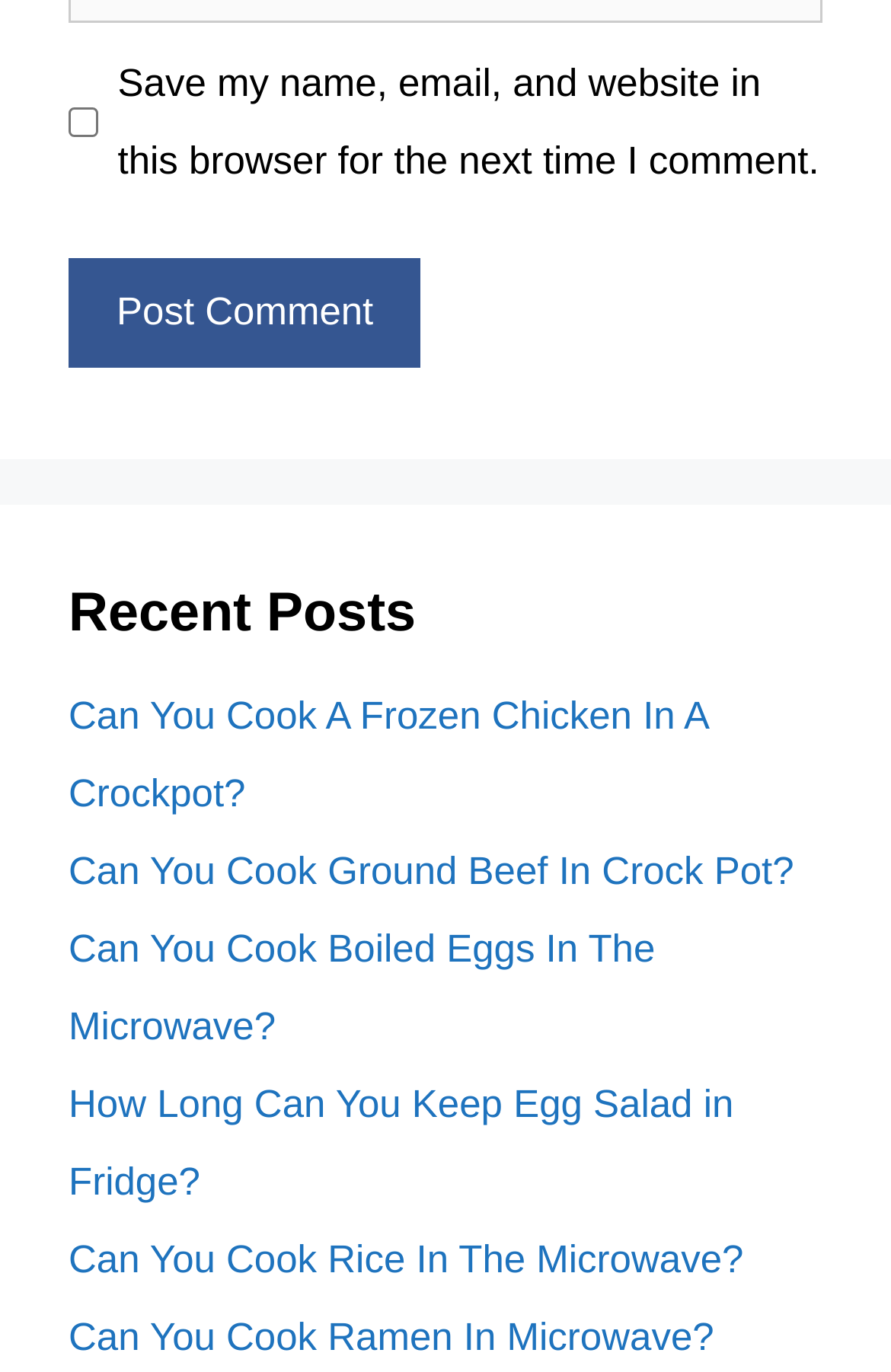What is the topic of the links below the 'Recent Posts' heading?
Based on the visual, give a brief answer using one word or a short phrase.

Cooking and food